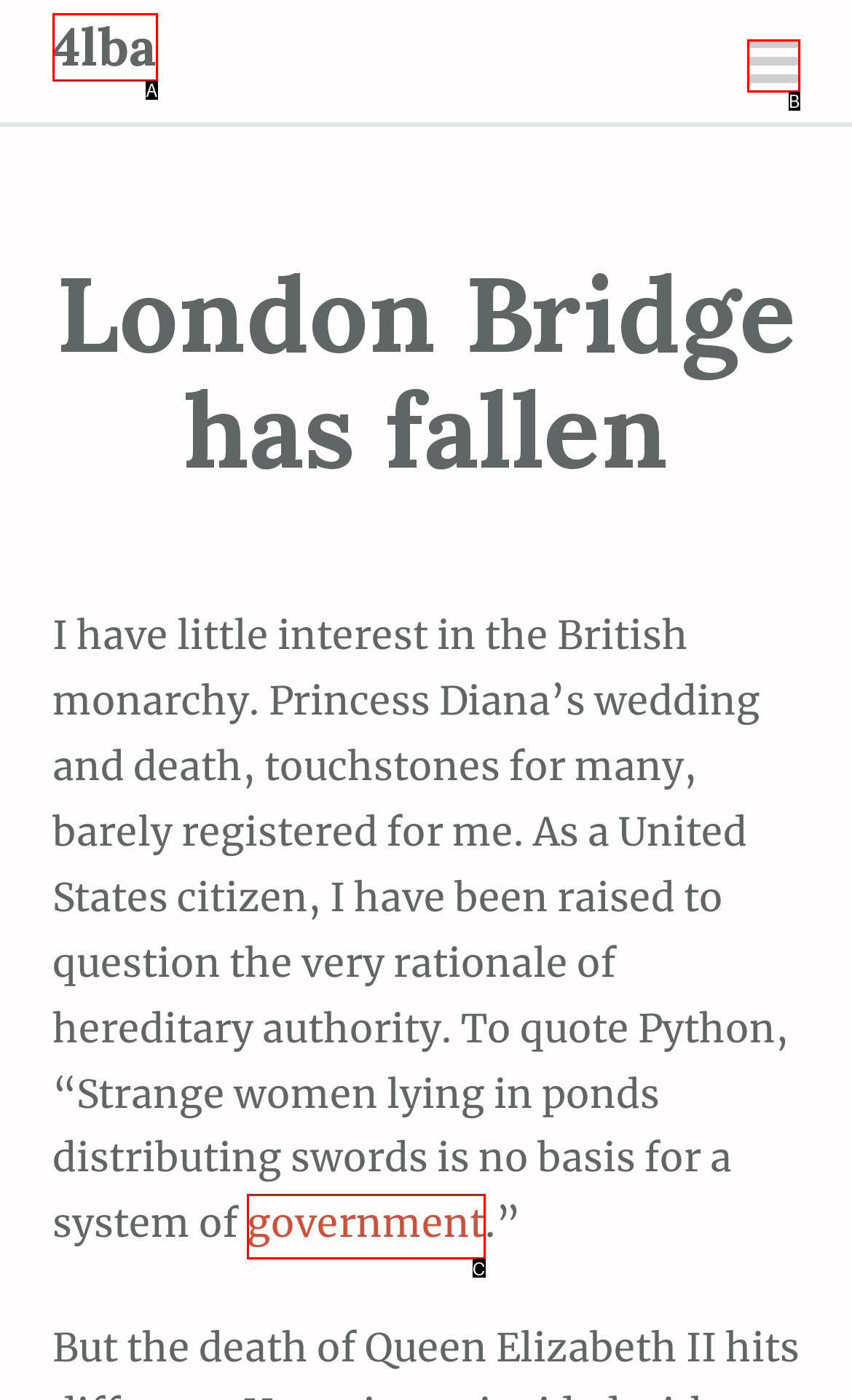Select the HTML element that fits the following description: Primary Menu
Provide the letter of the matching option.

B